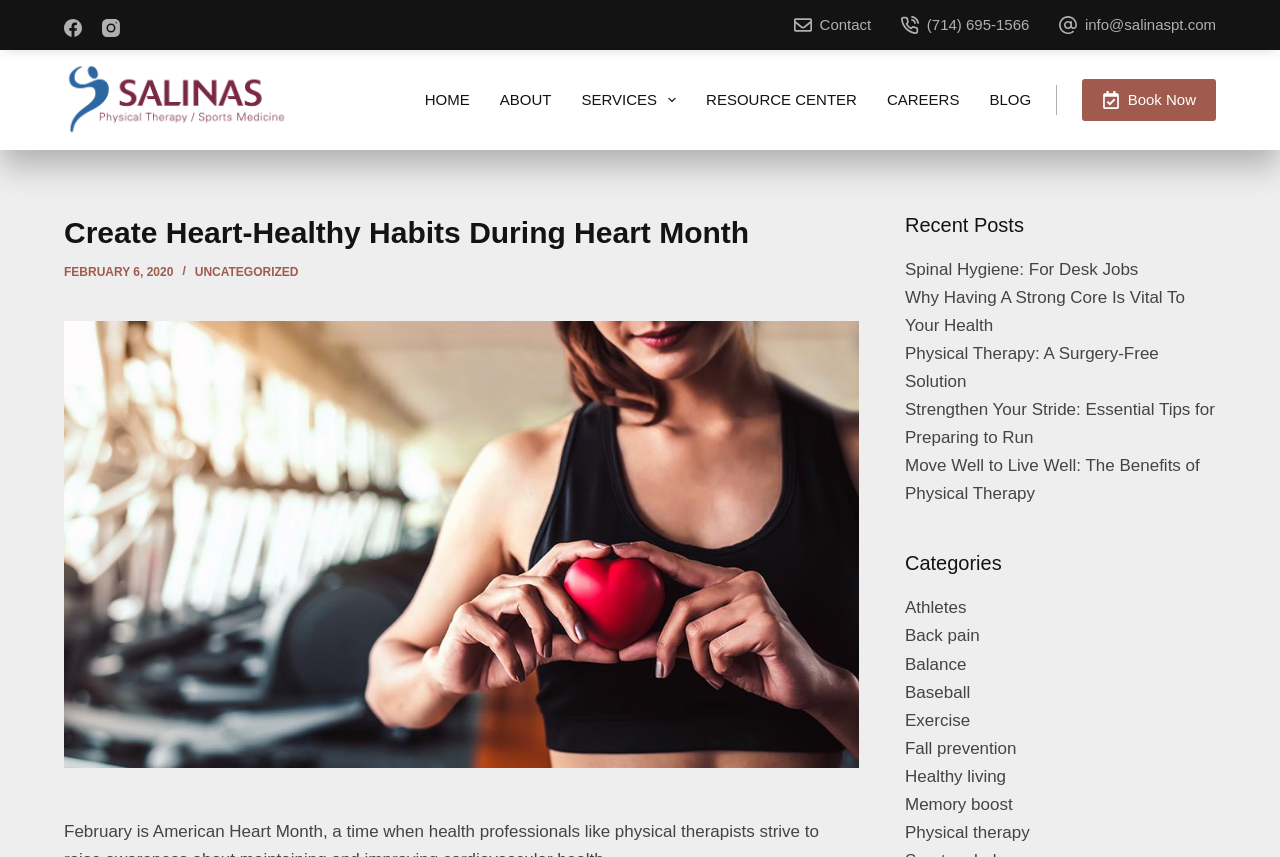Reply to the question below using a single word or brief phrase:
What is the purpose of the 'Book Now' button?

To book an appointment